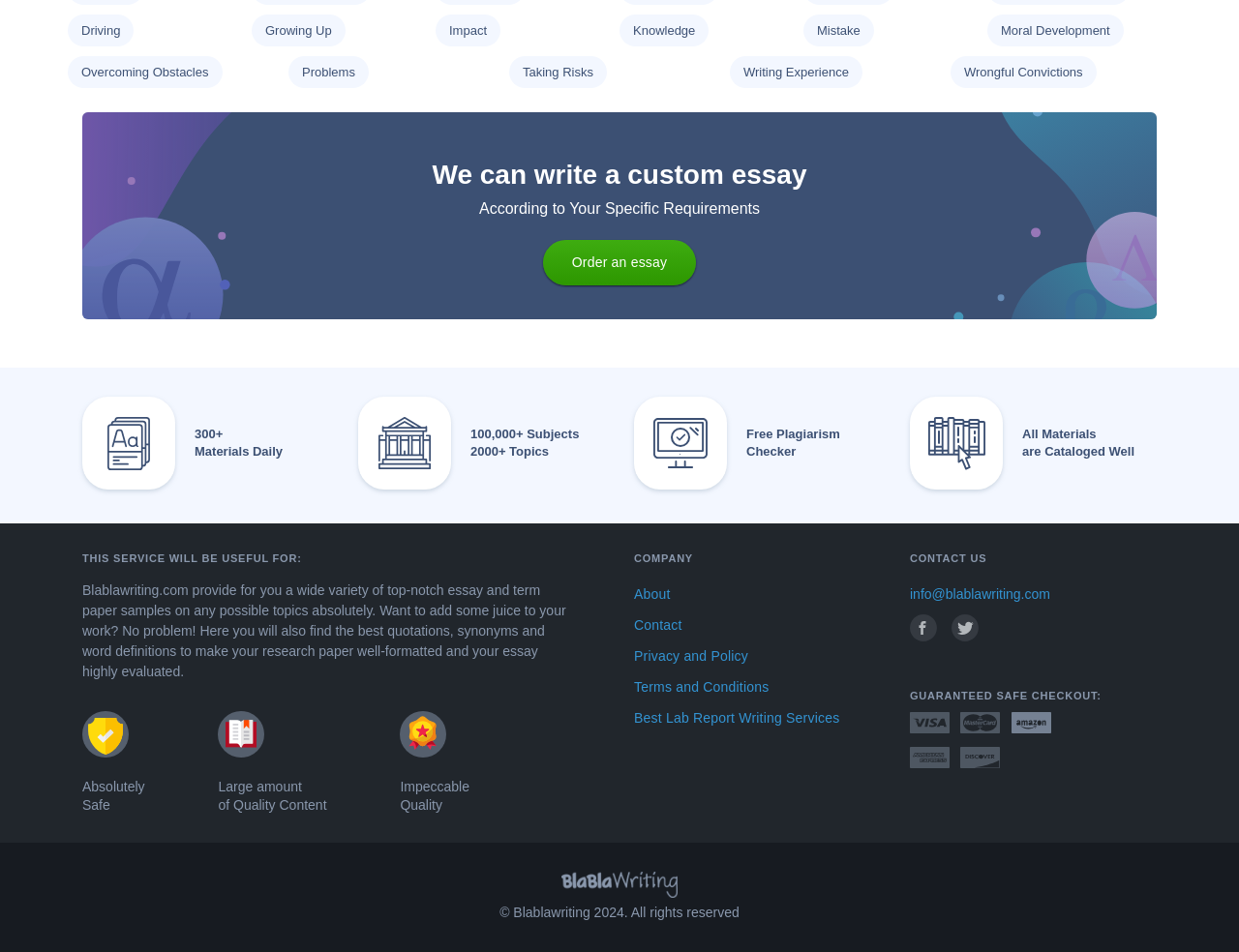What is the main service provided by this website?
Please provide a single word or phrase as your answer based on the screenshot.

Custom essay writing